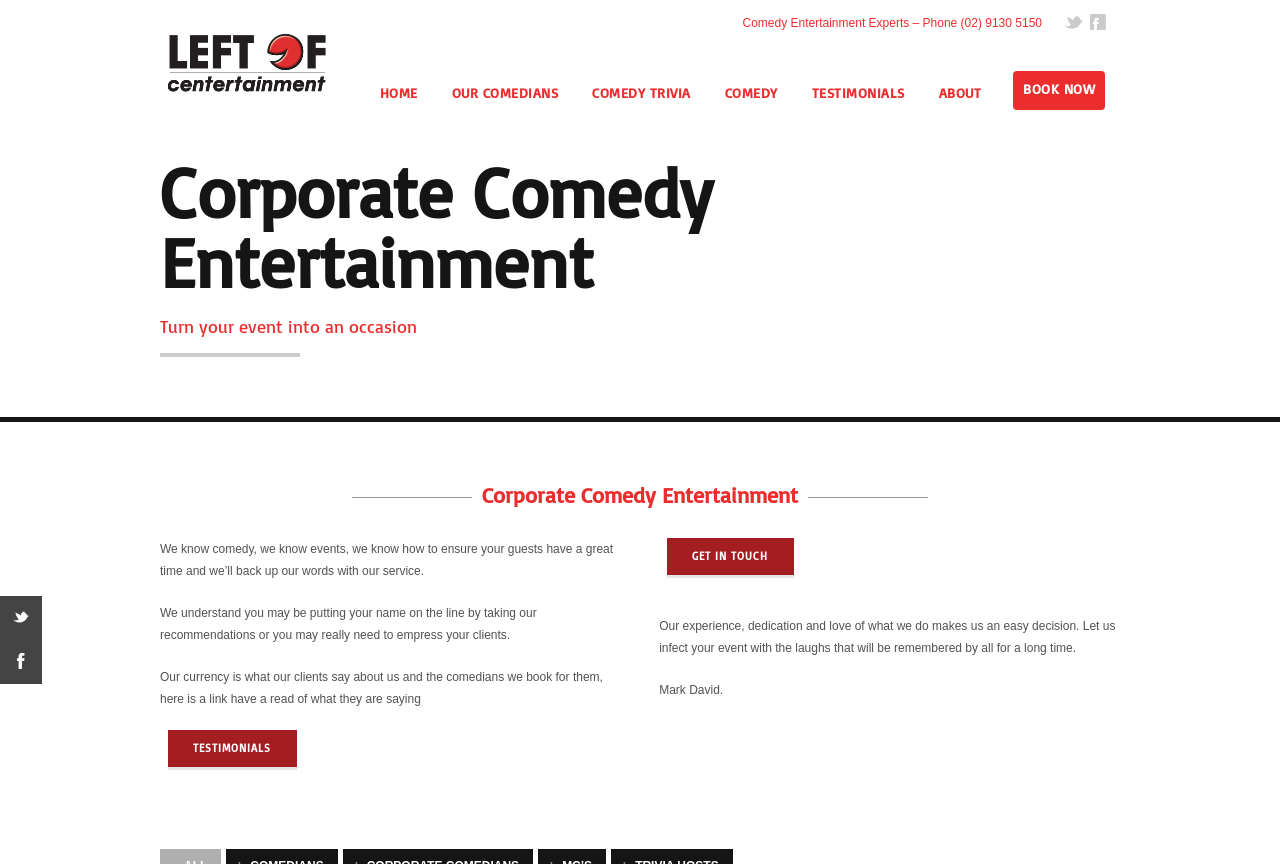Please identify the bounding box coordinates of the element I need to click to follow this instruction: "Book a comedian now".

[0.791, 0.082, 0.863, 0.127]